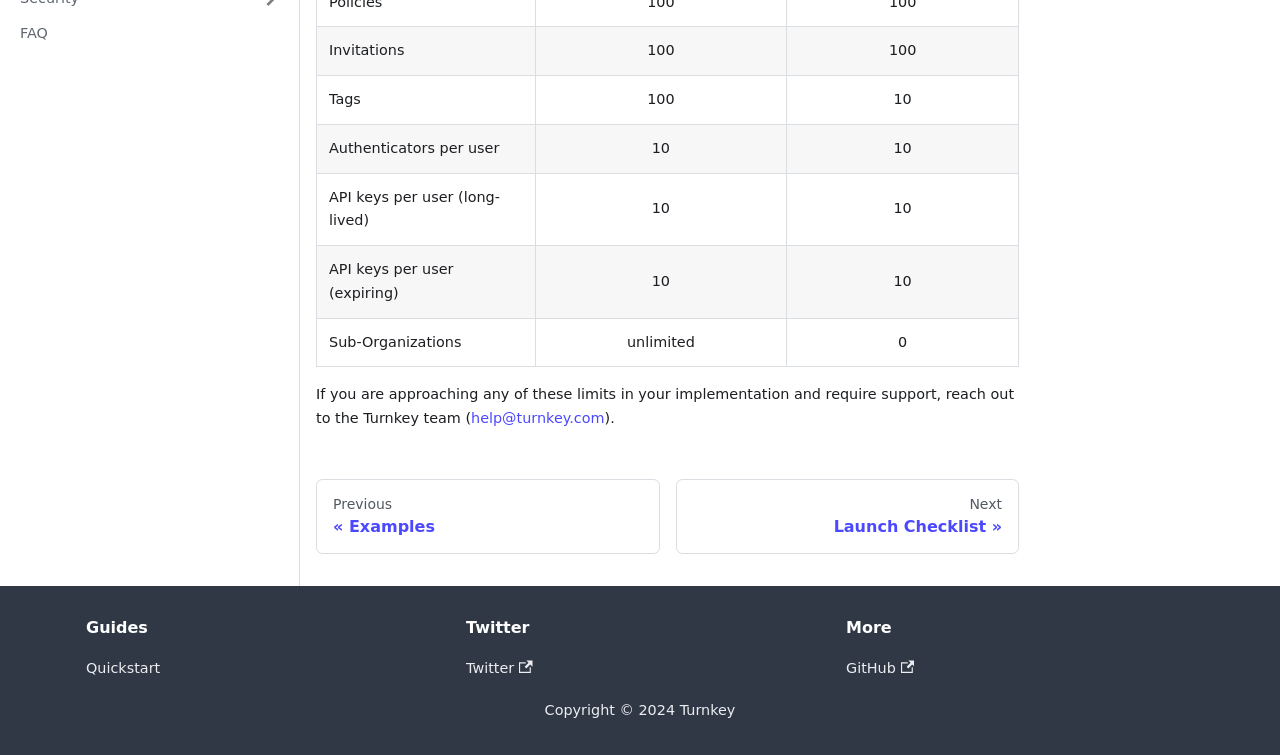Using the element description: "NextLaunch Checklist", determine the bounding box coordinates for the specified UI element. The coordinates should be four float numbers between 0 and 1, [left, top, right, bottom].

[0.528, 0.634, 0.796, 0.734]